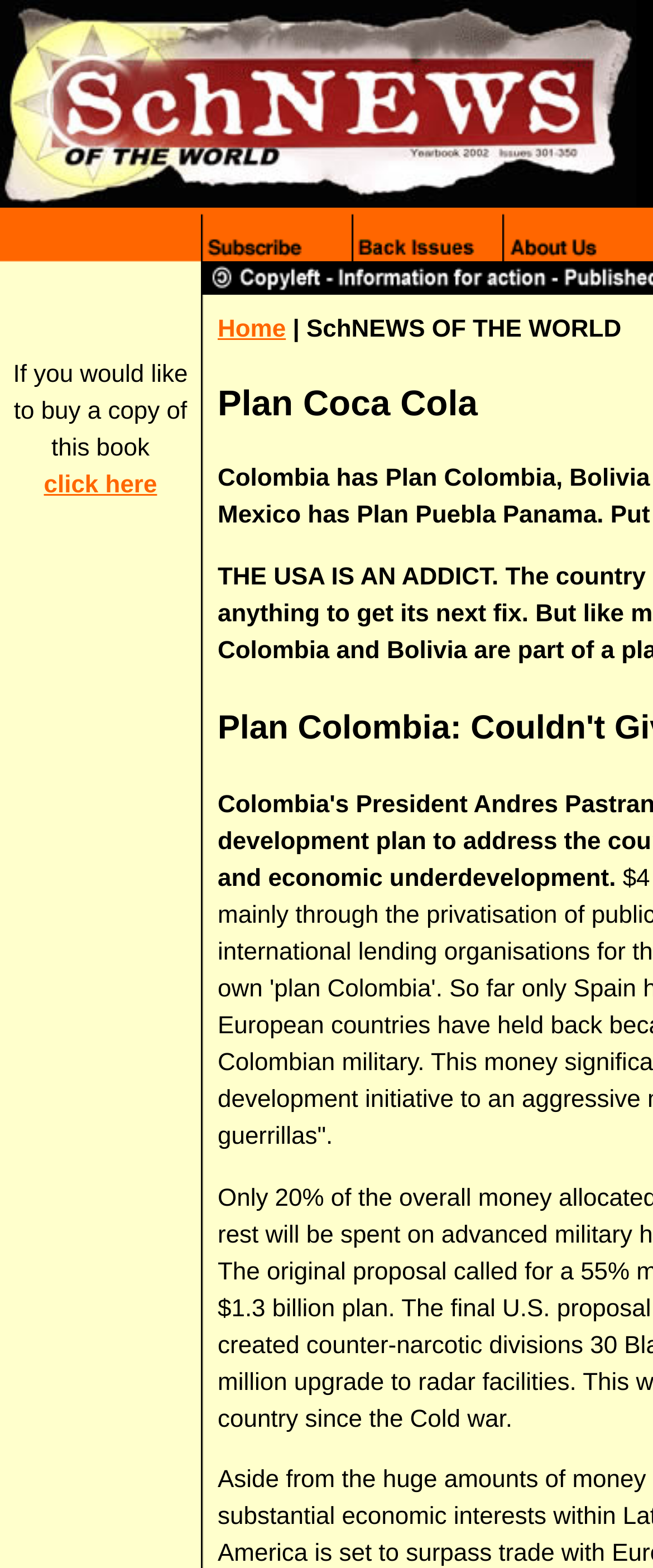Ascertain the bounding box coordinates for the UI element detailed here: "7. Shazam". The coordinates should be provided as [left, top, right, bottom] with each value being a float between 0 and 1.

None